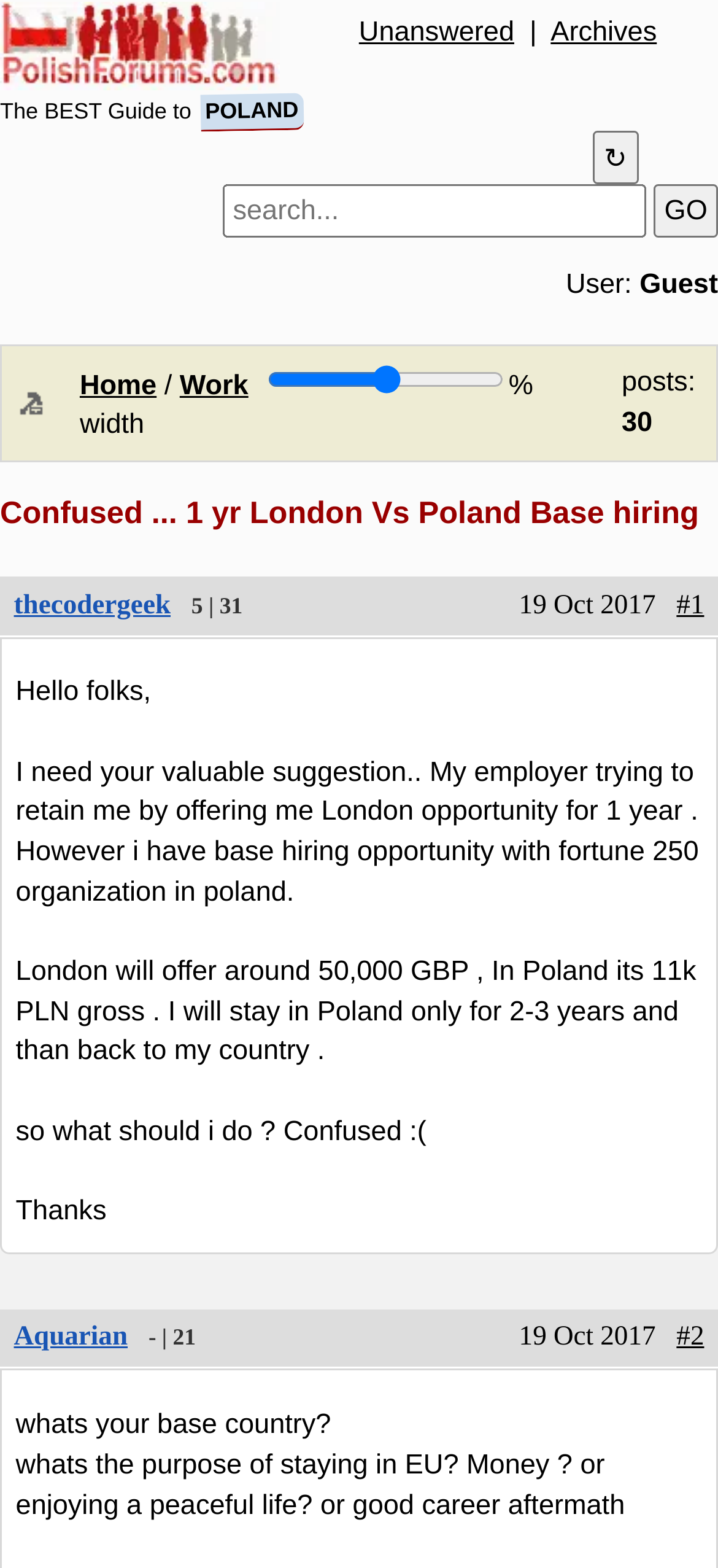What is the purpose of the slider in the webpage?
Refer to the screenshot and deliver a thorough answer to the question presented.

The slider is used to adjust the width percentage of the 'Home / Work' section, as indicated by the text 'Home / Work 60 % width' and the presence of the slider next to it.